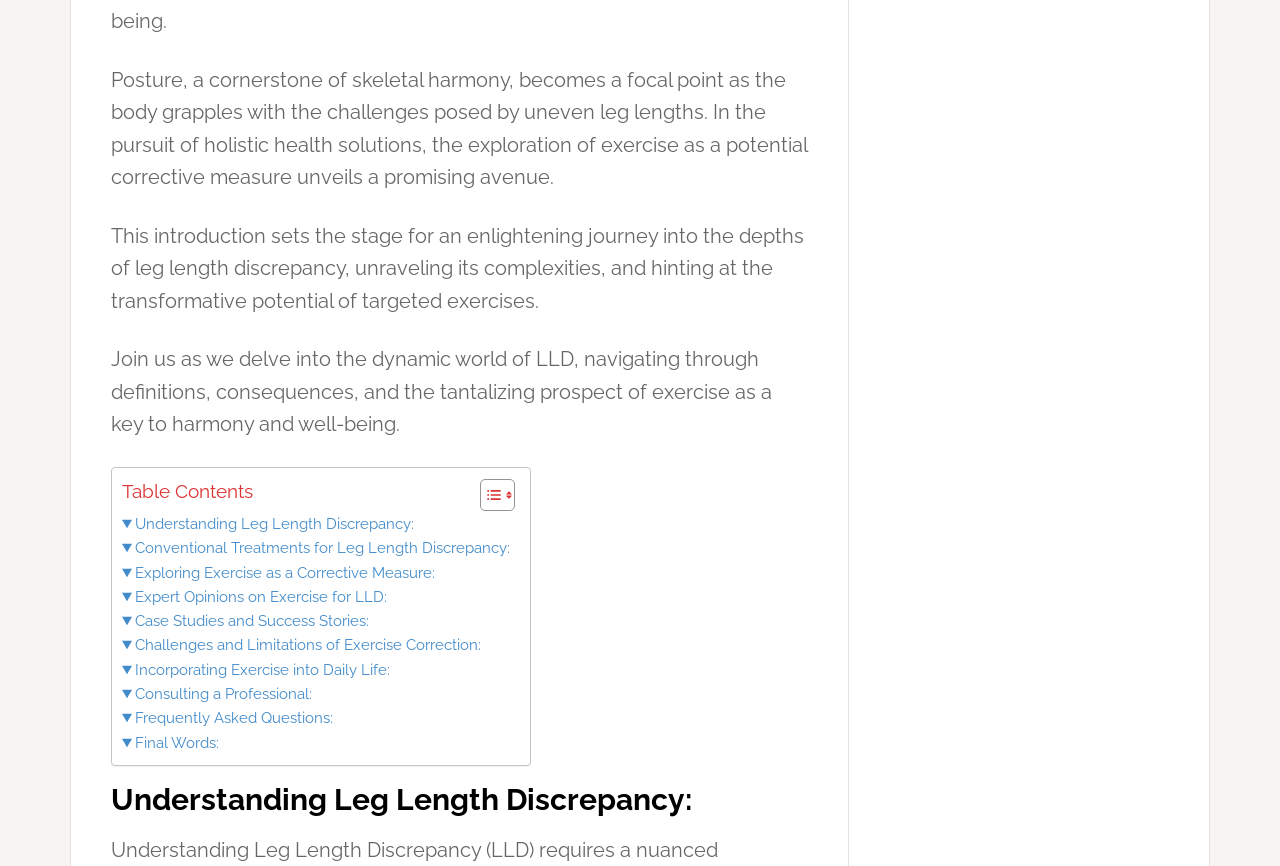How many links are in the table of contents?
Please give a detailed and elaborate answer to the question based on the image.

By examining the layout table element and its child elements, I count 10 link elements, each with a descriptive text, which suggests that there are 10 links in the table of contents.